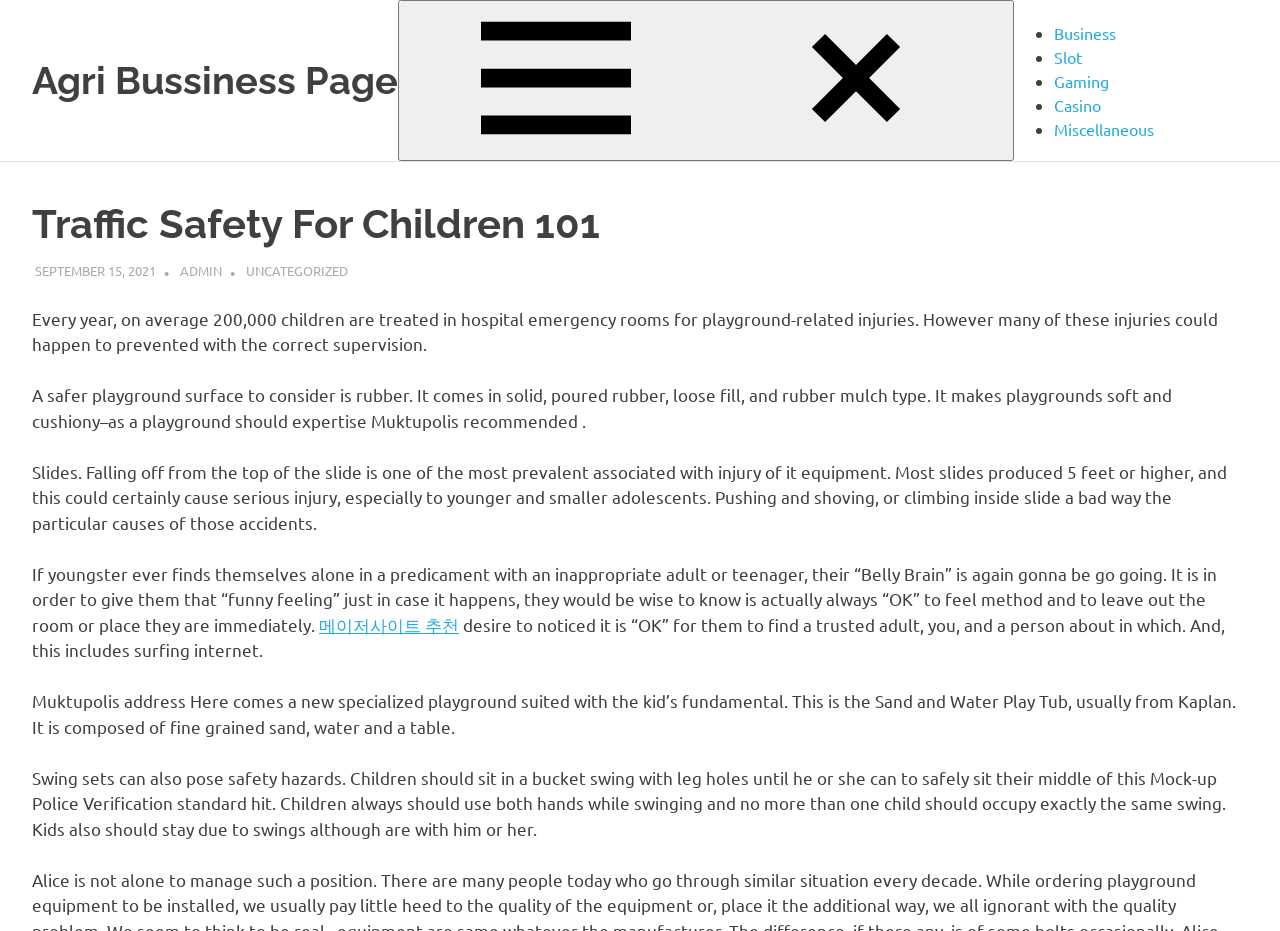What is the safety rule for children using bucket swings?
Please give a well-detailed answer to the question.

According to the webpage, children should sit in a bucket swing with leg holes until they can safely sit in the middle of the swing, as per the Mock-up Police Verification standard.